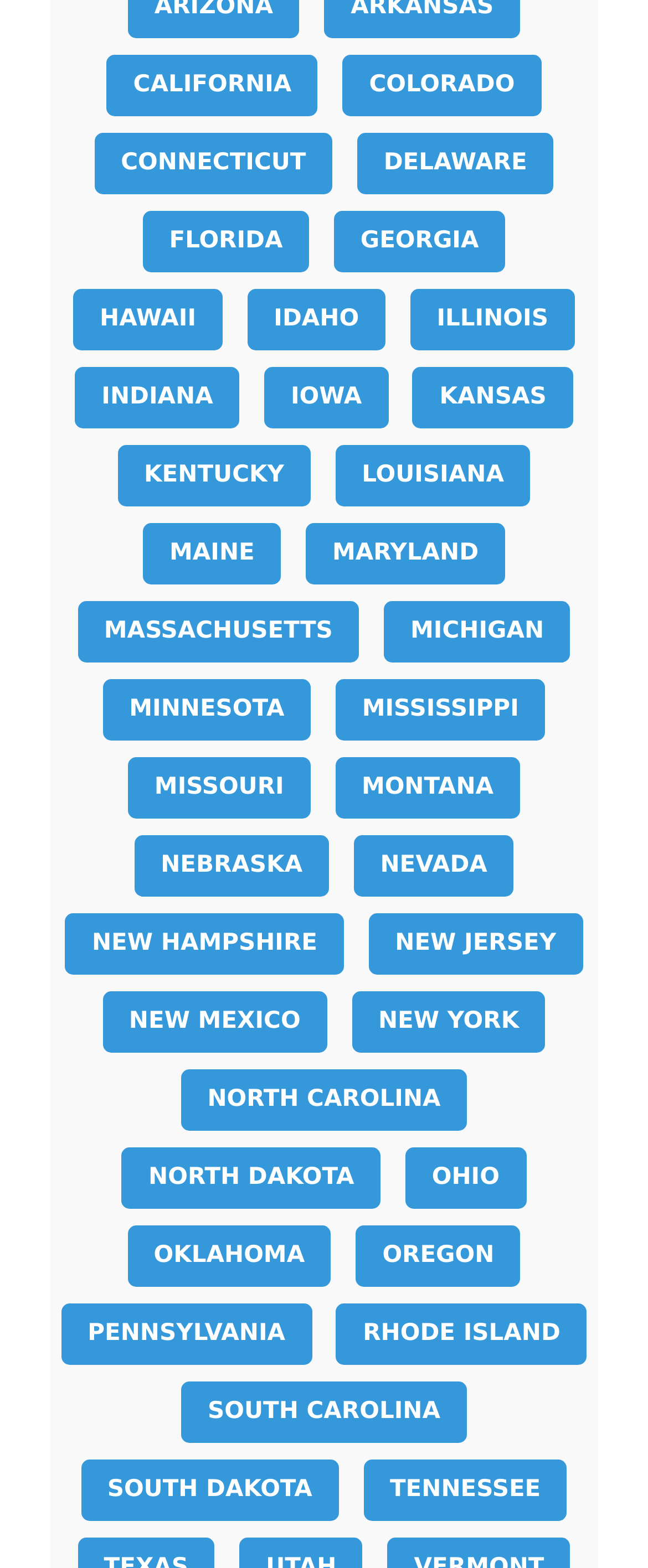What is the layout of the states on this webpage?
Identify the answer in the screenshot and reply with a single word or phrase.

Grid-like